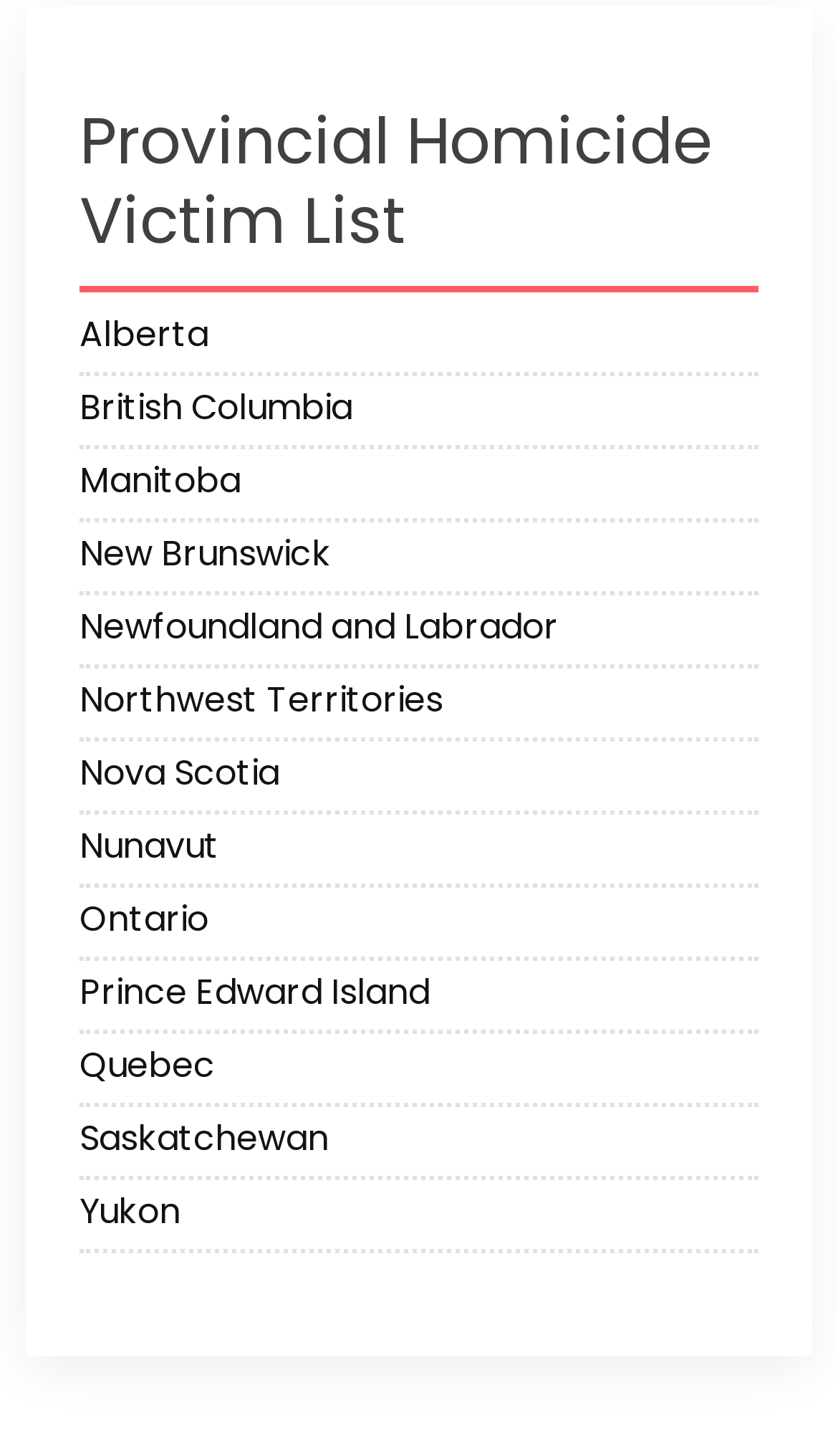Please find the bounding box for the UI component described as follows: "Prince Edward Island".

[0.095, 0.664, 0.905, 0.707]